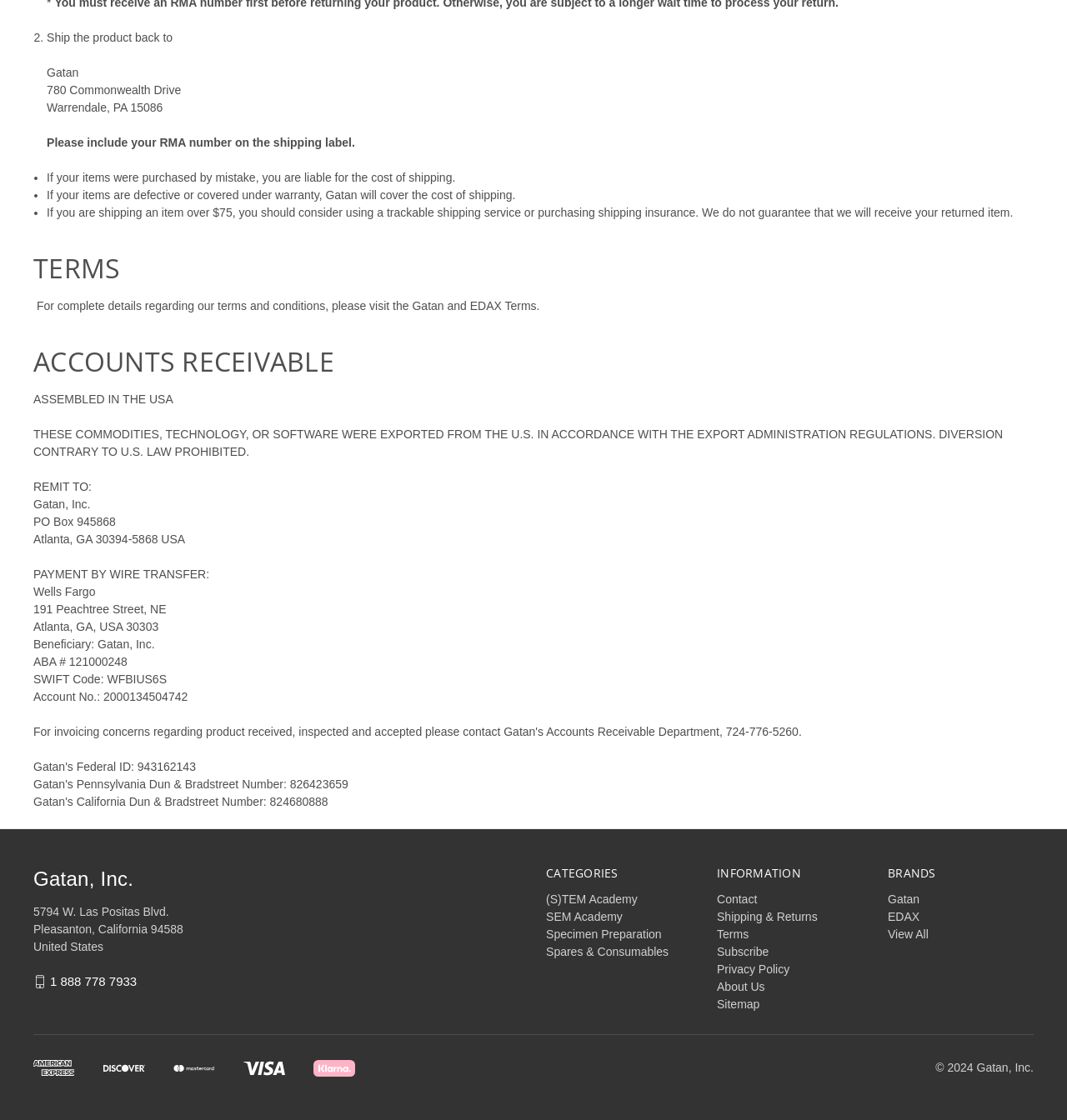Provide your answer to the question using just one word or phrase: What is the copyright year for Gatan, Inc.?

2024